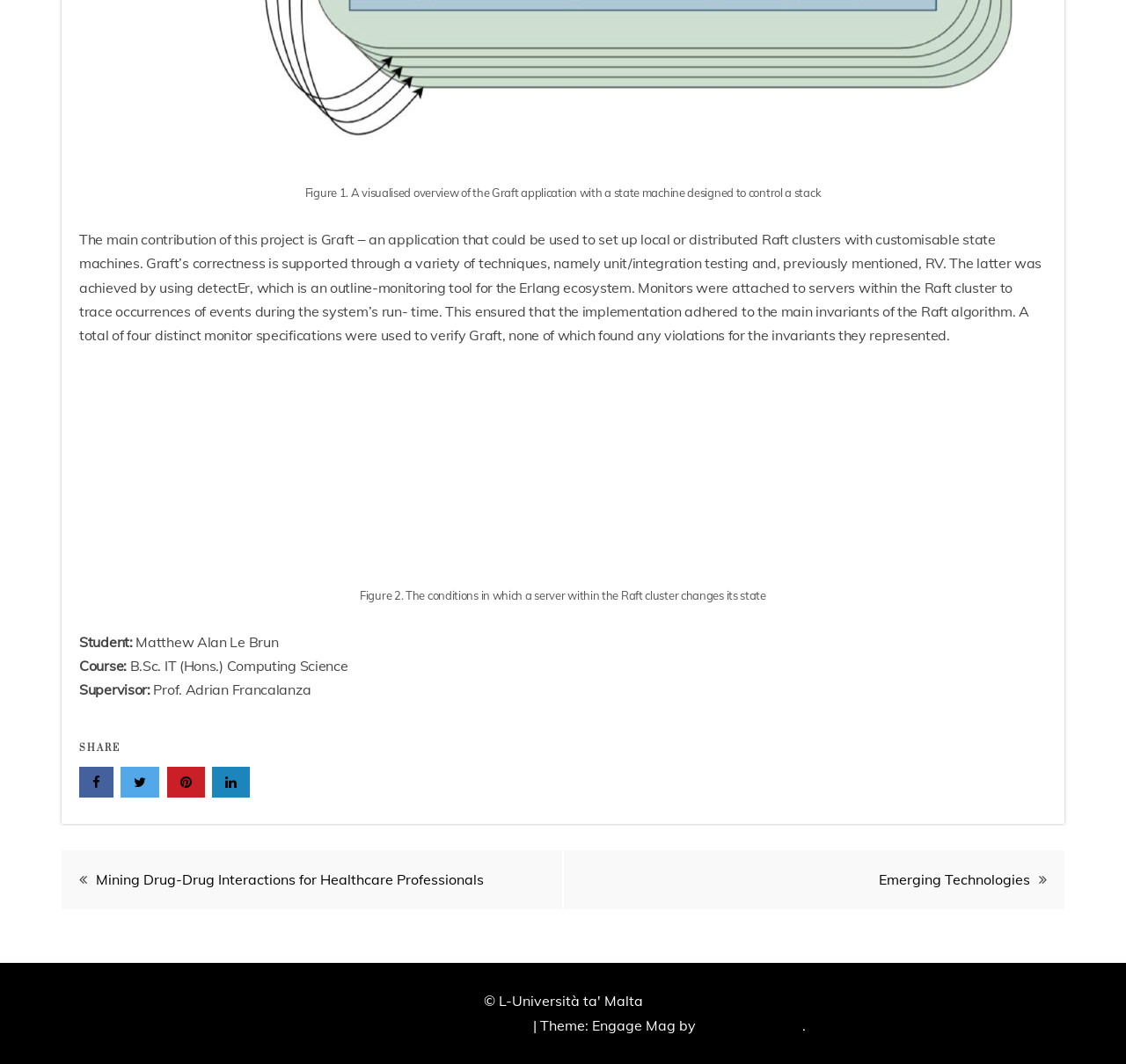Respond to the question with just a single word or phrase: 
How many links are in the post navigation section?

2